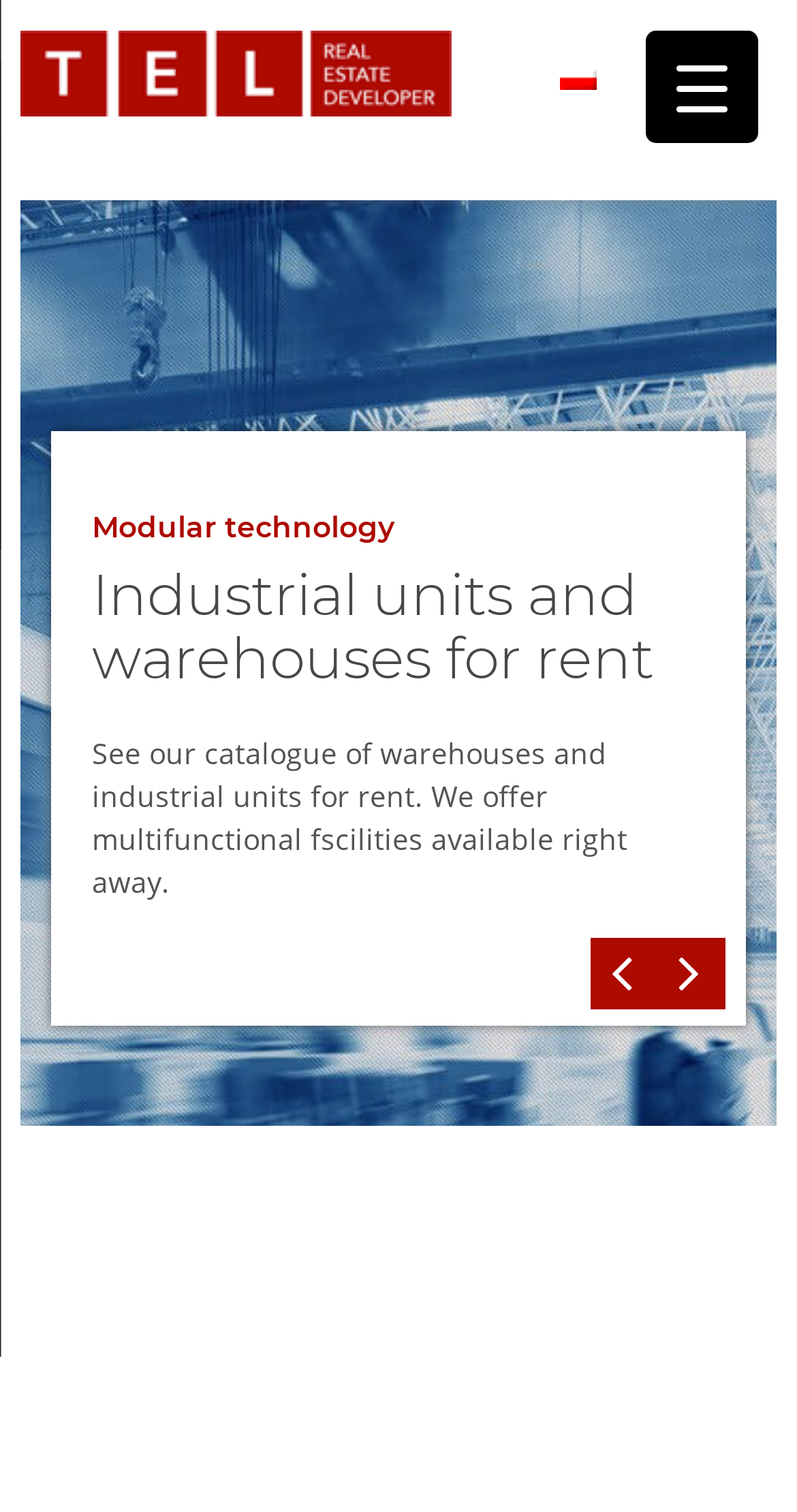Locate the bounding box of the UI element based on this description: "alt="Polish"". Provide four float numbers between 0 and 1 as [left, top, right, bottom].

[0.677, 0.031, 0.774, 0.068]